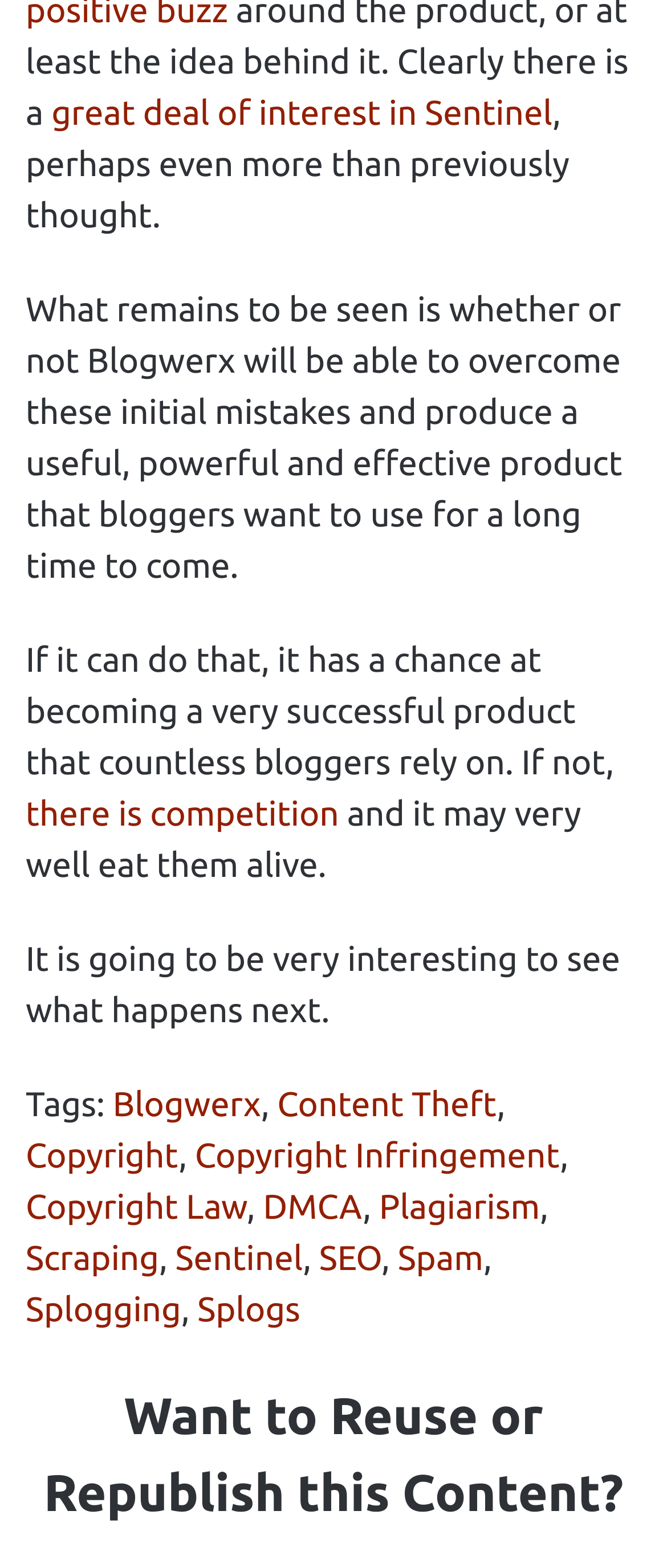Please identify the coordinates of the bounding box for the clickable region that will accomplish this instruction: "click on the link about Sentinel".

[0.263, 0.79, 0.454, 0.815]